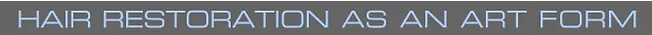Detail all significant aspects of the image you see.

The image features a stylized text caption that reads "HAIR RESTORATION AS AN ART FORM." The composition emphasizes the precision and skill involved in hair restoration procedures. This statement reflects the philosophy that successful hair restoration transcends mere medical technique, requiring an artistic touch to achieve natural-looking results. It serves as a testament to the expertise of Dr. Paul Cotterill, a reputable hair surgeon in Toronto, known for his innovative approaches and commitment to patient satisfaction. The background appears to be muted, allowing the bold text to stand out, reinforcing the message's significance in the context of hair restoration.